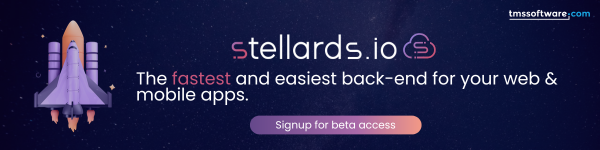Elaborate on the contents of the image in great detail.

The image features a visually appealing promotional banner for Stellards.io, emphasizing its capabilities as the fastest and easiest backend solution for web and mobile applications. Displayed prominently is a stylized rocket, symbolizing innovation and progress, with a cosmic background that enhances the futuristic theme of the product. Accompanying the visually striking elements are key phrases that attract potential users, highlighting the platform's efficiency. A clear call to action, "Signup for beta access," invites visitors to engage further, while the logo of TMS Software appears in the corner, establishing credibility and connection to their suite of tools for application development.